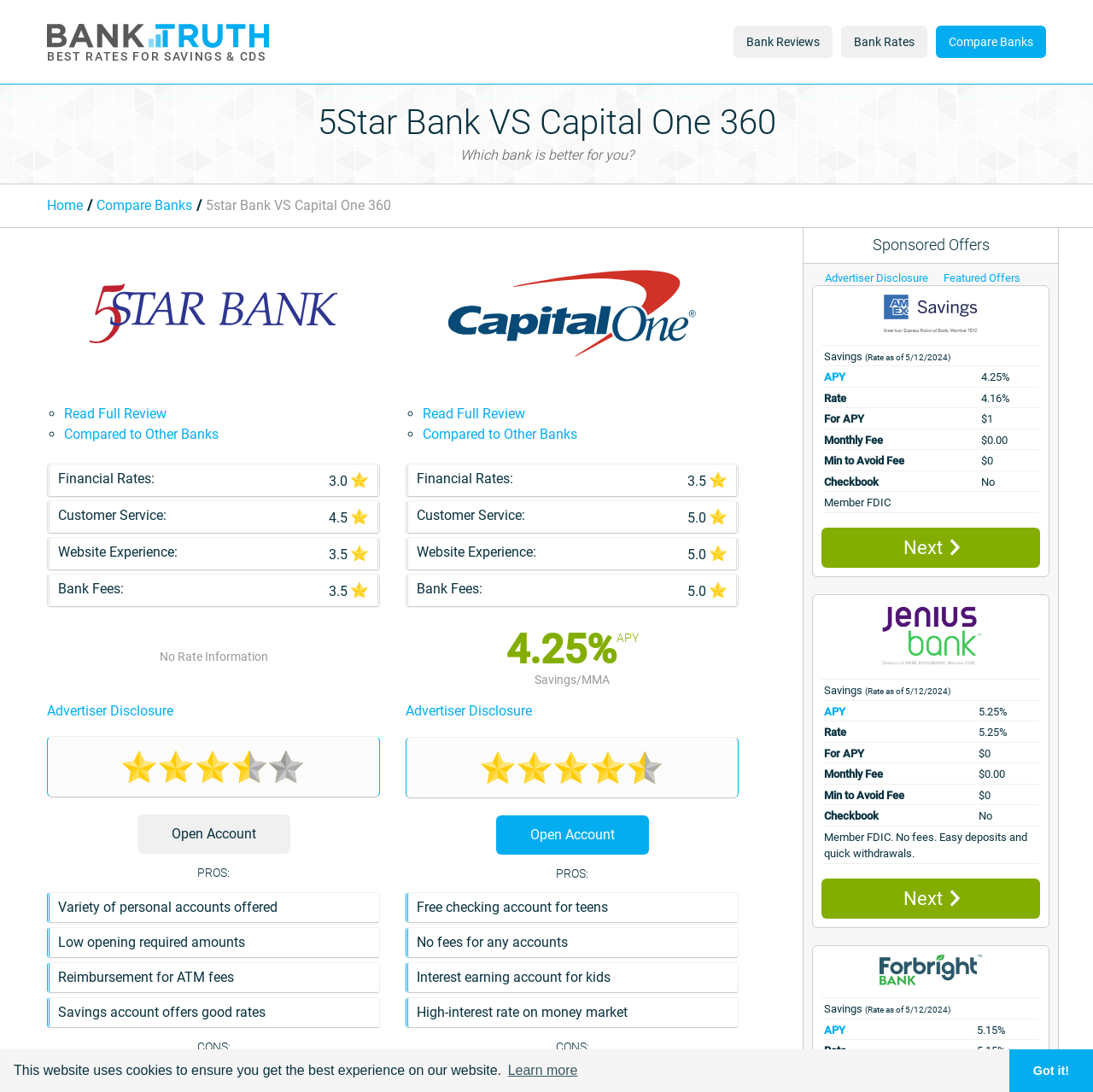Using the provided description Home, find the bounding box coordinates for the UI element. Provide the coordinates in (top-left x, top-left y, bottom-right x, bottom-right y) format, ensuring all values are between 0 and 1.

None